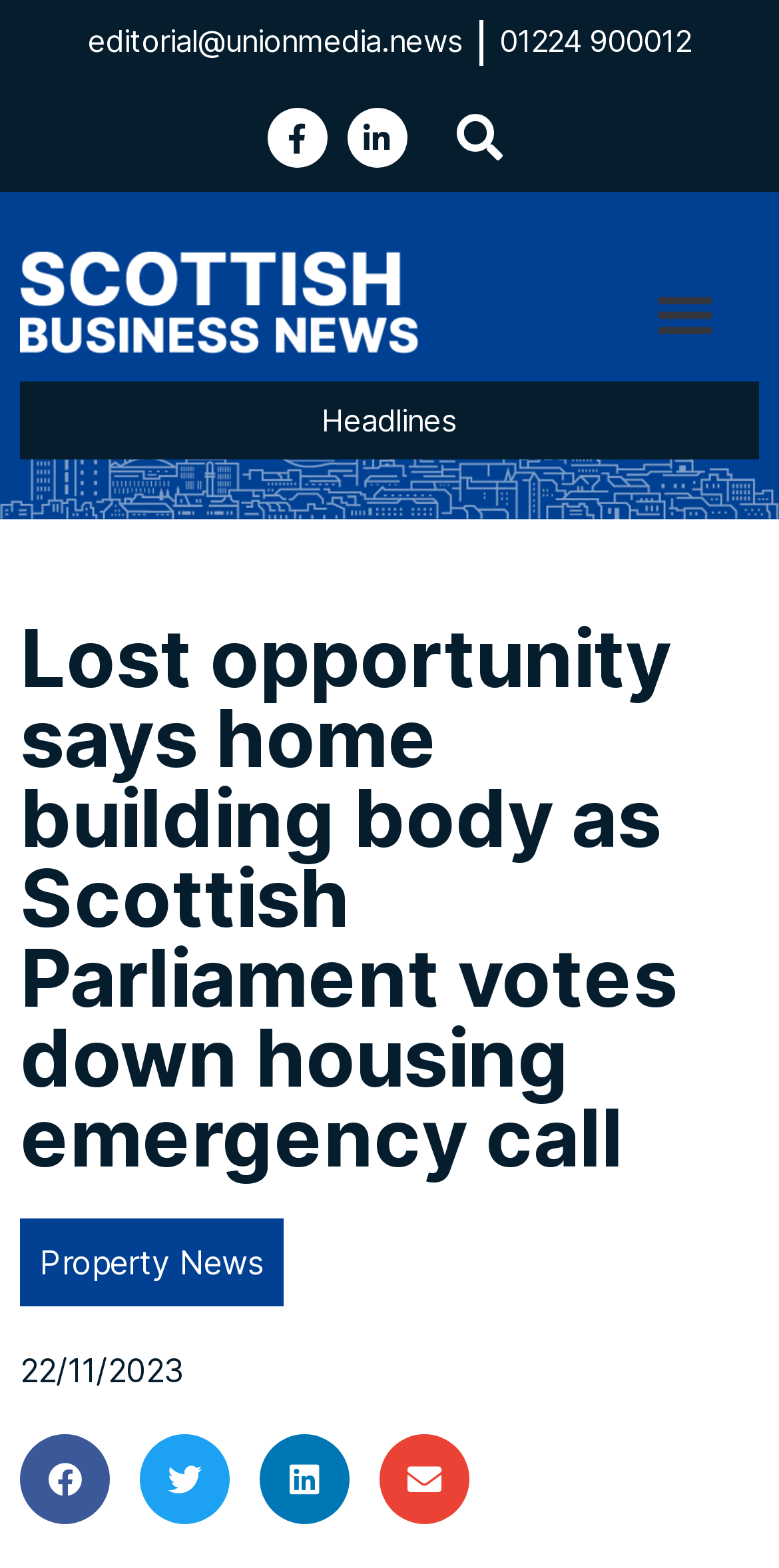Could you locate the bounding box coordinates for the section that should be clicked to accomplish this task: "Read the article about lifestyle".

None